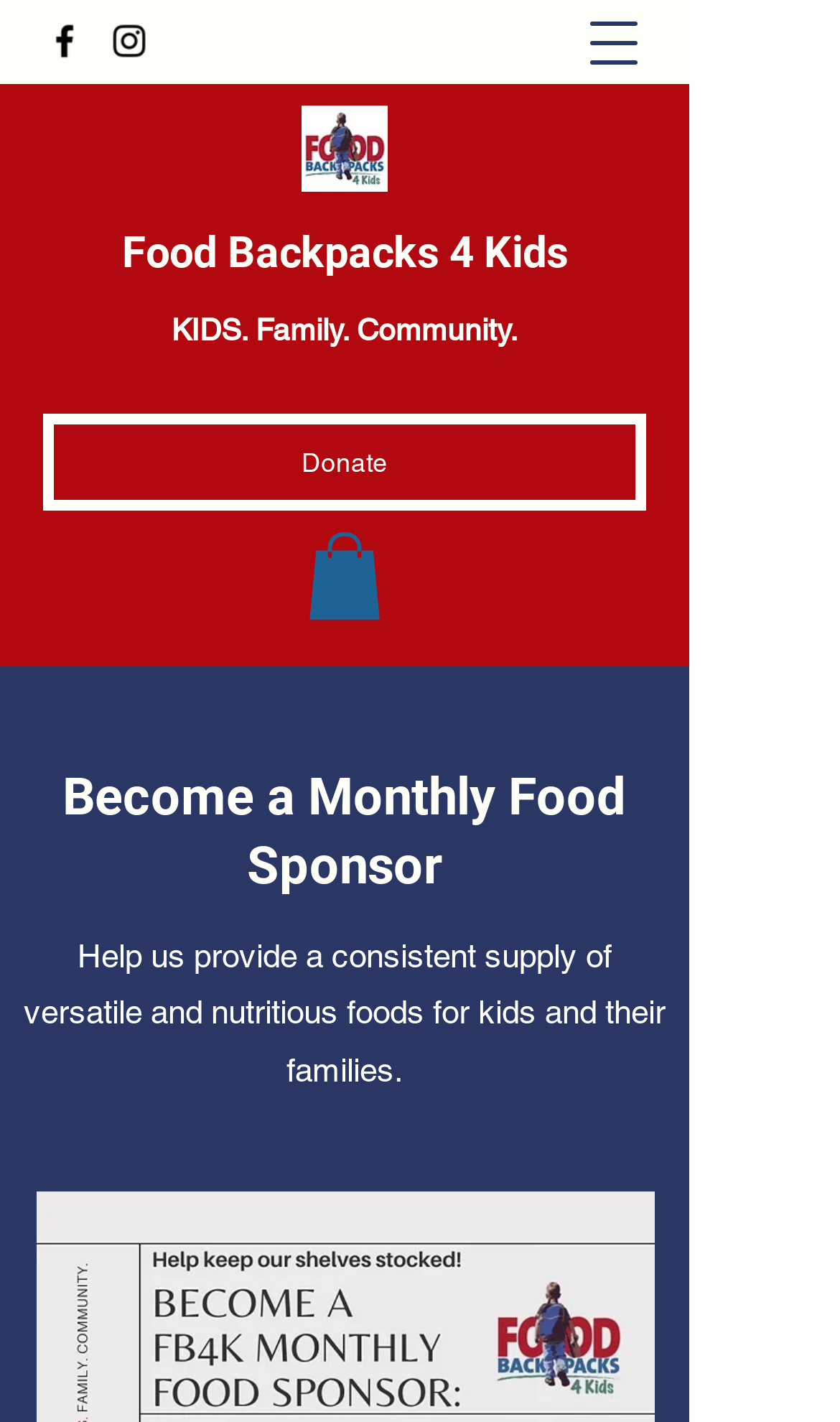Extract the bounding box coordinates of the UI element described: "aria-label="Instagram"". Provide the coordinates in the format [left, top, right, bottom] with values ranging from 0 to 1.

[0.128, 0.014, 0.179, 0.044]